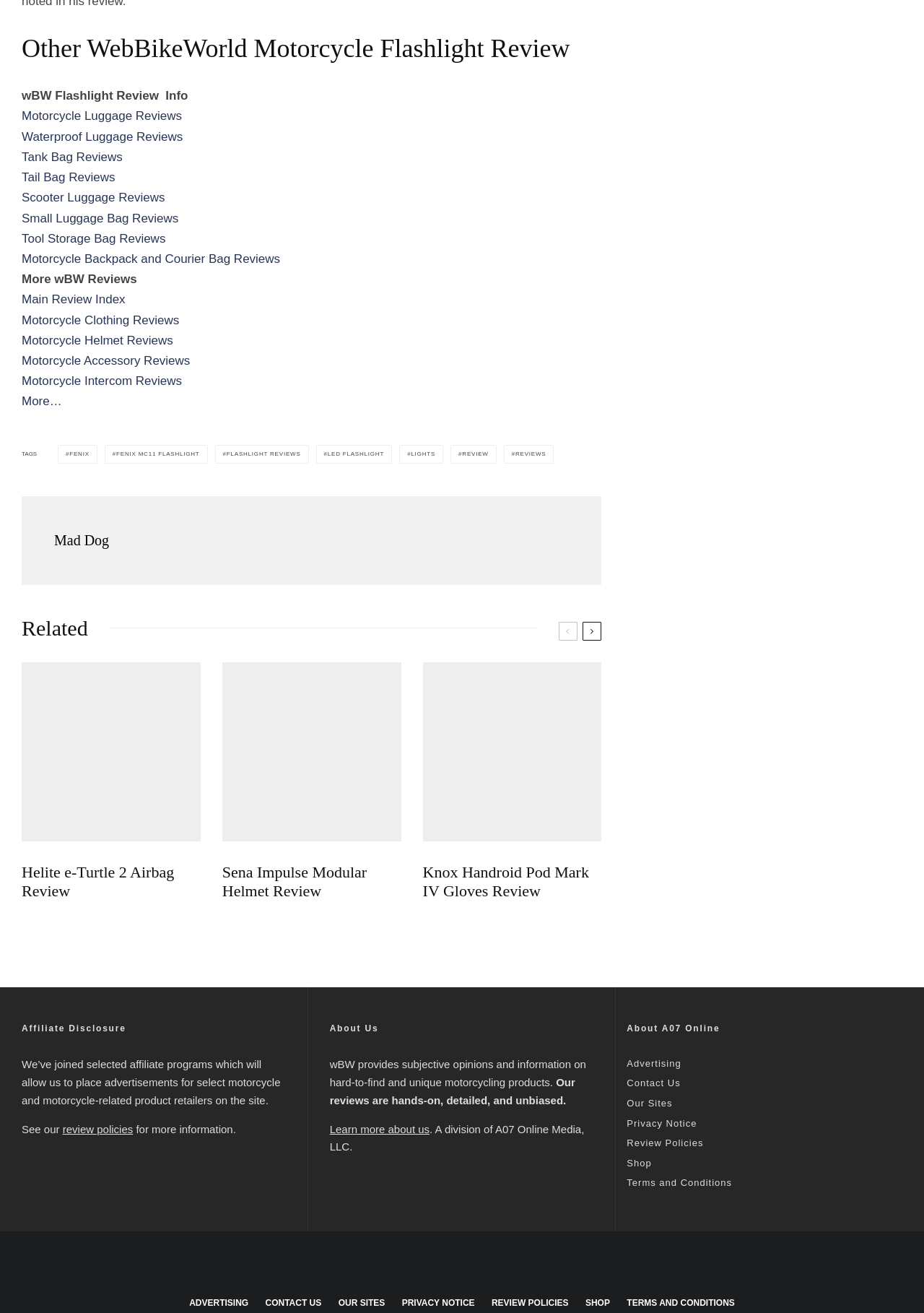Use a single word or phrase to answer the following:
What type of reviews are provided on this website?

Motorcycle reviews